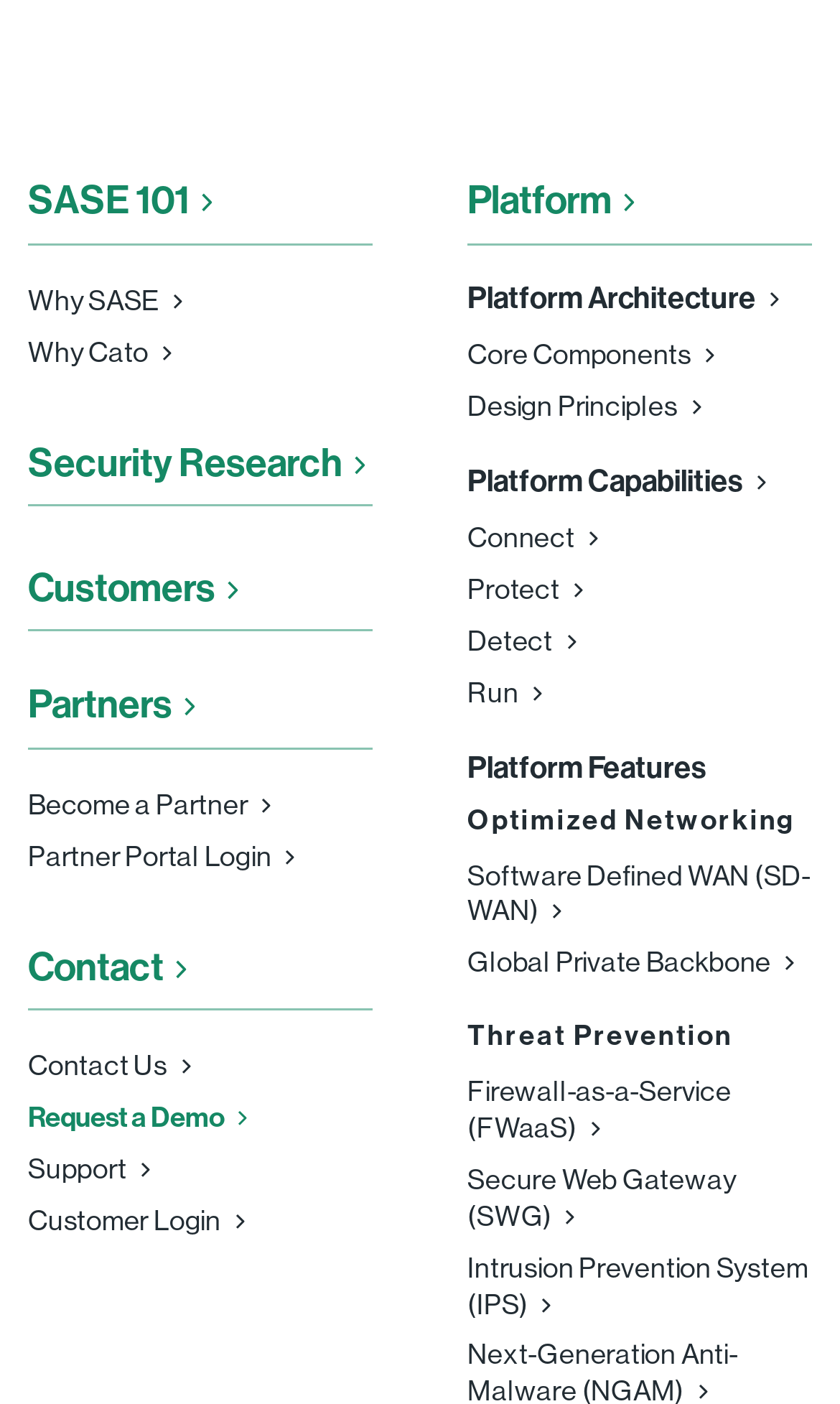Extract the bounding box coordinates for the HTML element that matches this description: "Overview". The coordinates should be four float numbers between 0 and 1, i.e., [left, top, right, bottom].

None